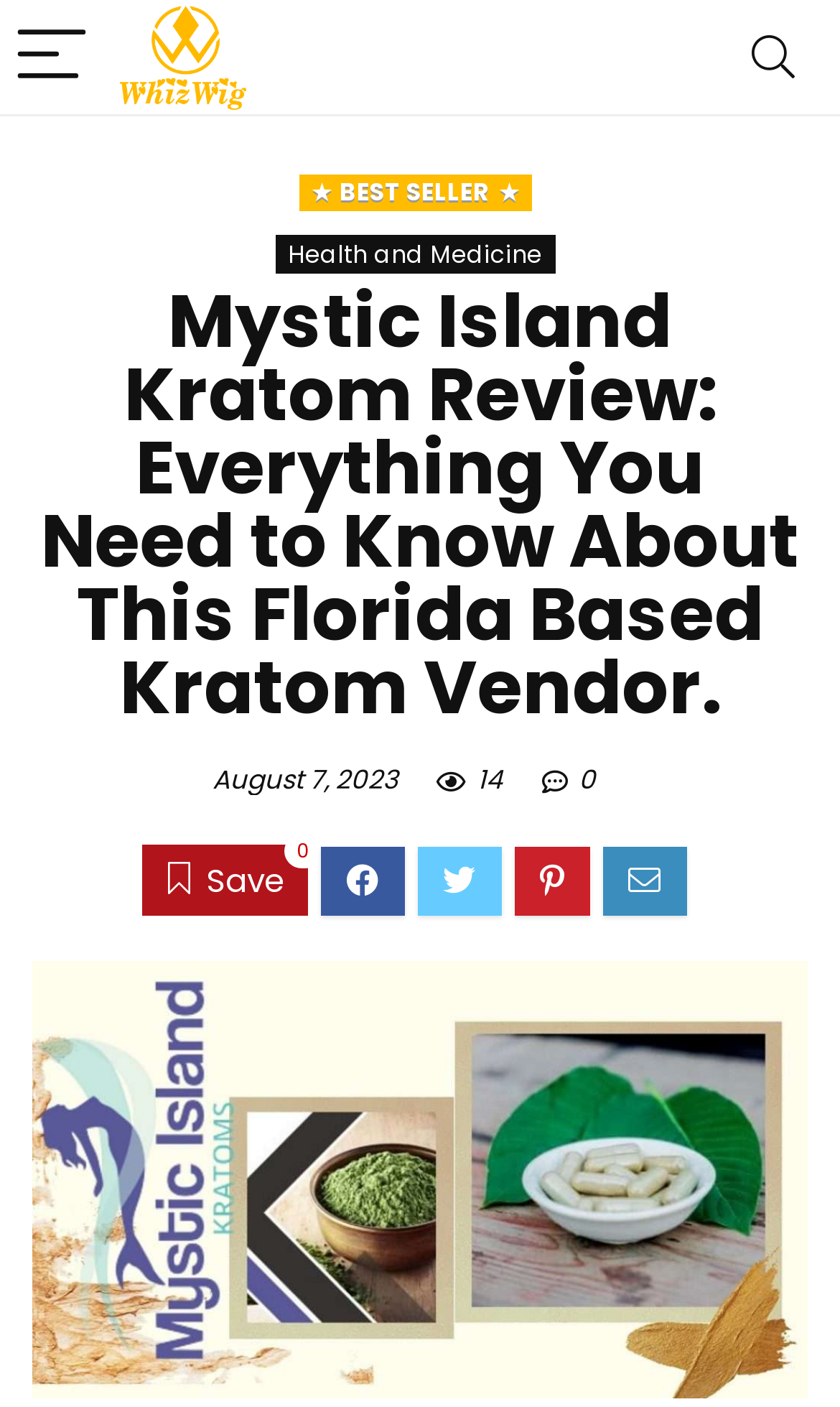What is the date of the review?
Give a thorough and detailed response to the question.

I found the date of the review by looking at the text 'August 7, 2023' which is located below the heading 'Mystic Island Kratom Review...' and above the 'Save' button.